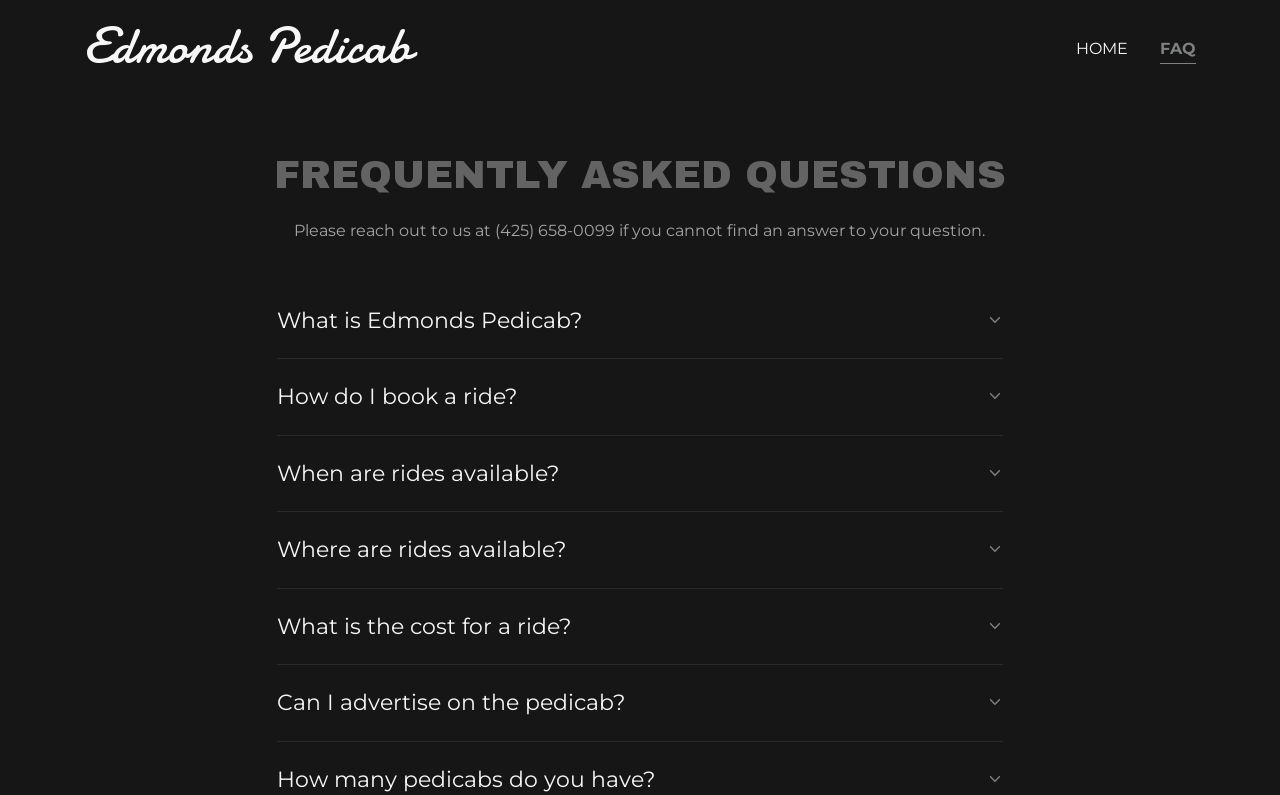Provide the bounding box coordinates of the UI element that matches the description: "What is Edmonds Pedicab?".

[0.217, 0.376, 0.783, 0.43]